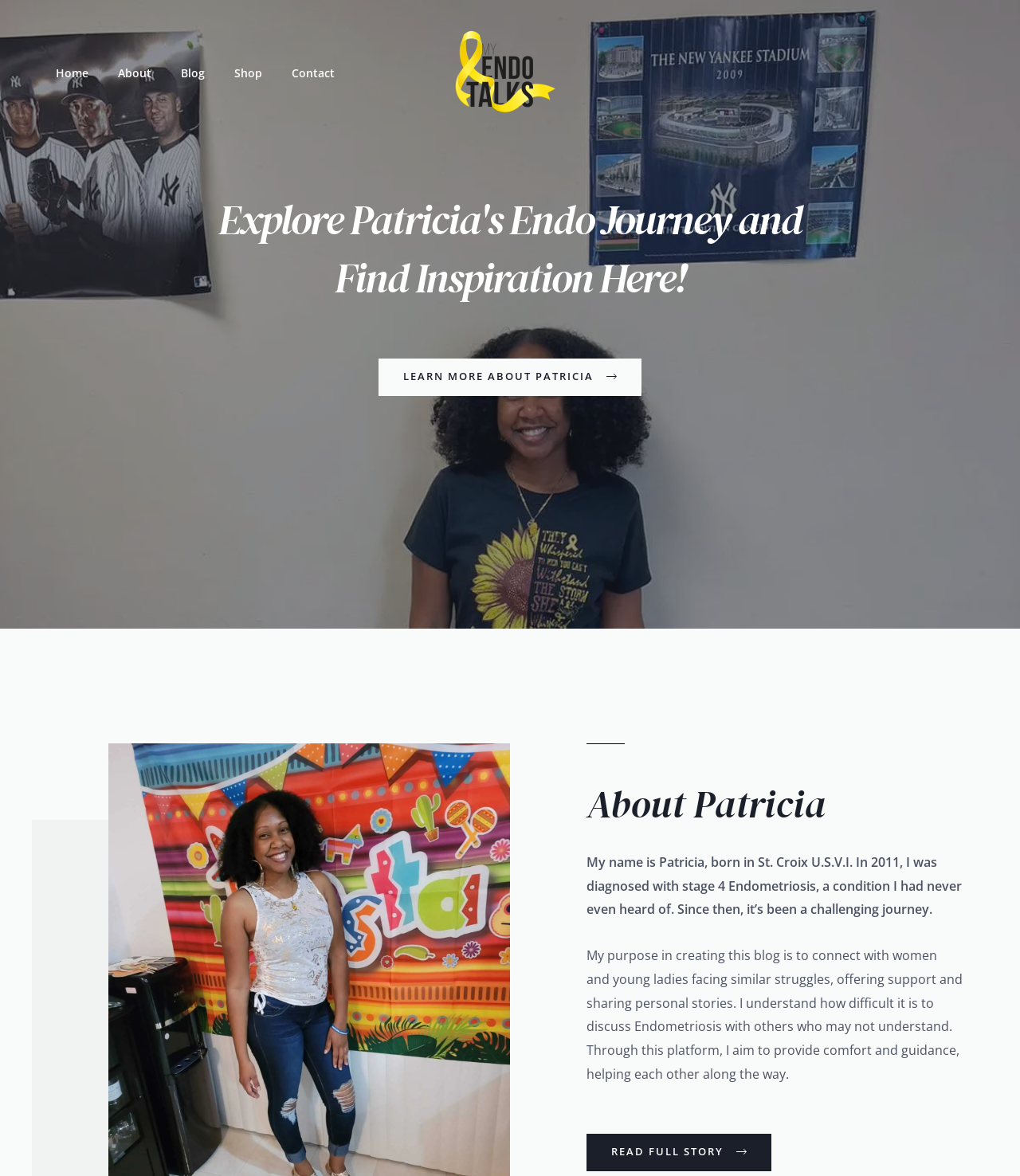Carefully examine the image and provide an in-depth answer to the question: What is the purpose of the blog?

The purpose of the blog can be inferred from the text 'My purpose in creating this blog is to connect with women and young ladies facing similar struggles, offering support and sharing personal stories.'